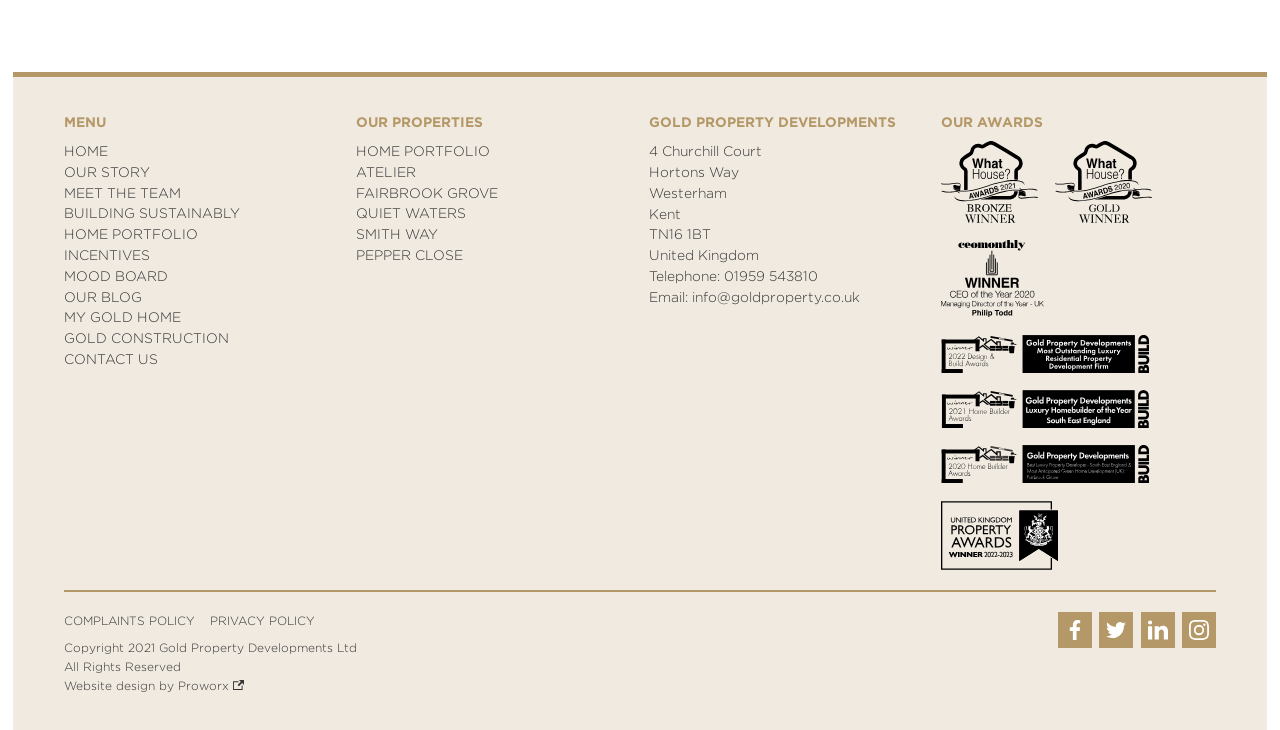Determine the bounding box coordinates of the element's region needed to click to follow the instruction: "Contact US". Provide these coordinates as four float numbers between 0 and 1, formatted as [left, top, right, bottom].

[0.05, 0.478, 0.265, 0.506]